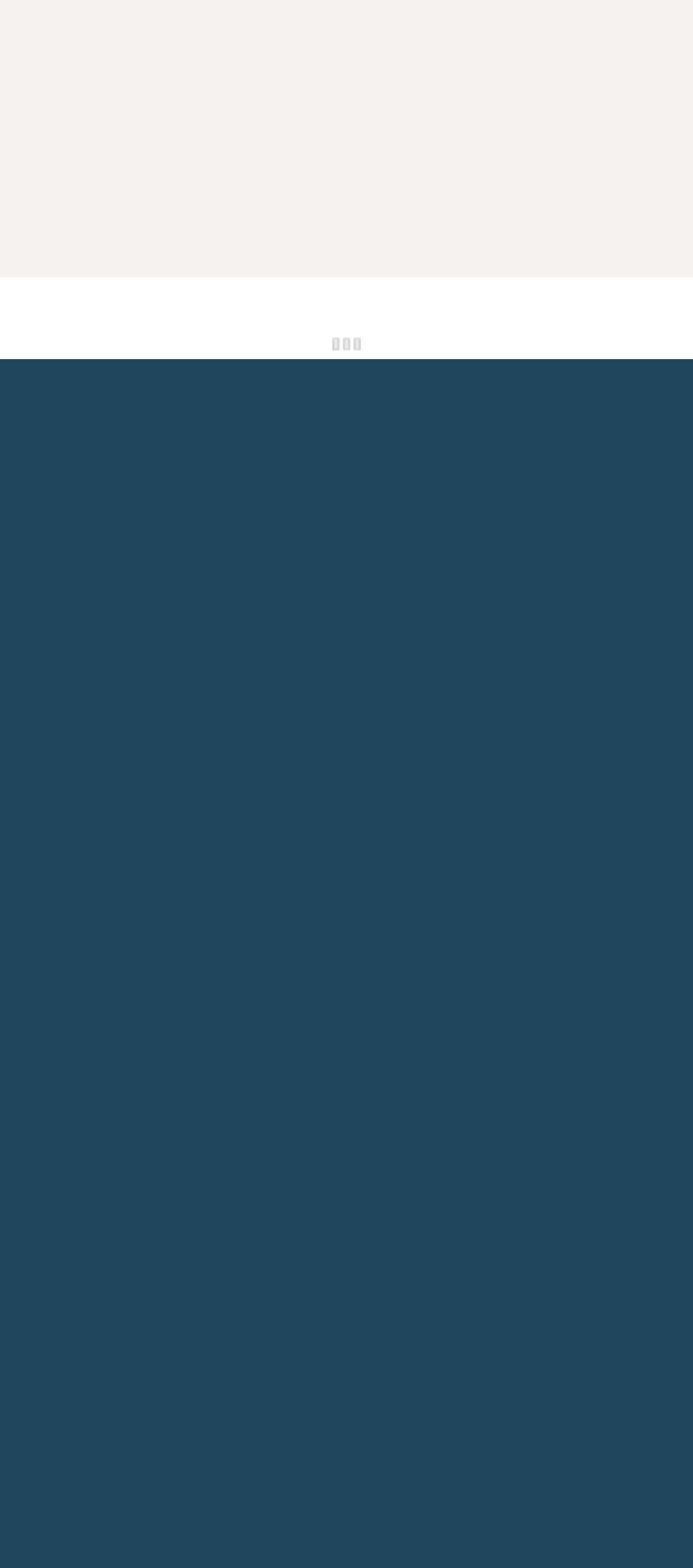Find the bounding box coordinates of the element to click in order to complete the given instruction: "Click the CNY ¥ button."

[0.107, 0.899, 0.324, 0.946]